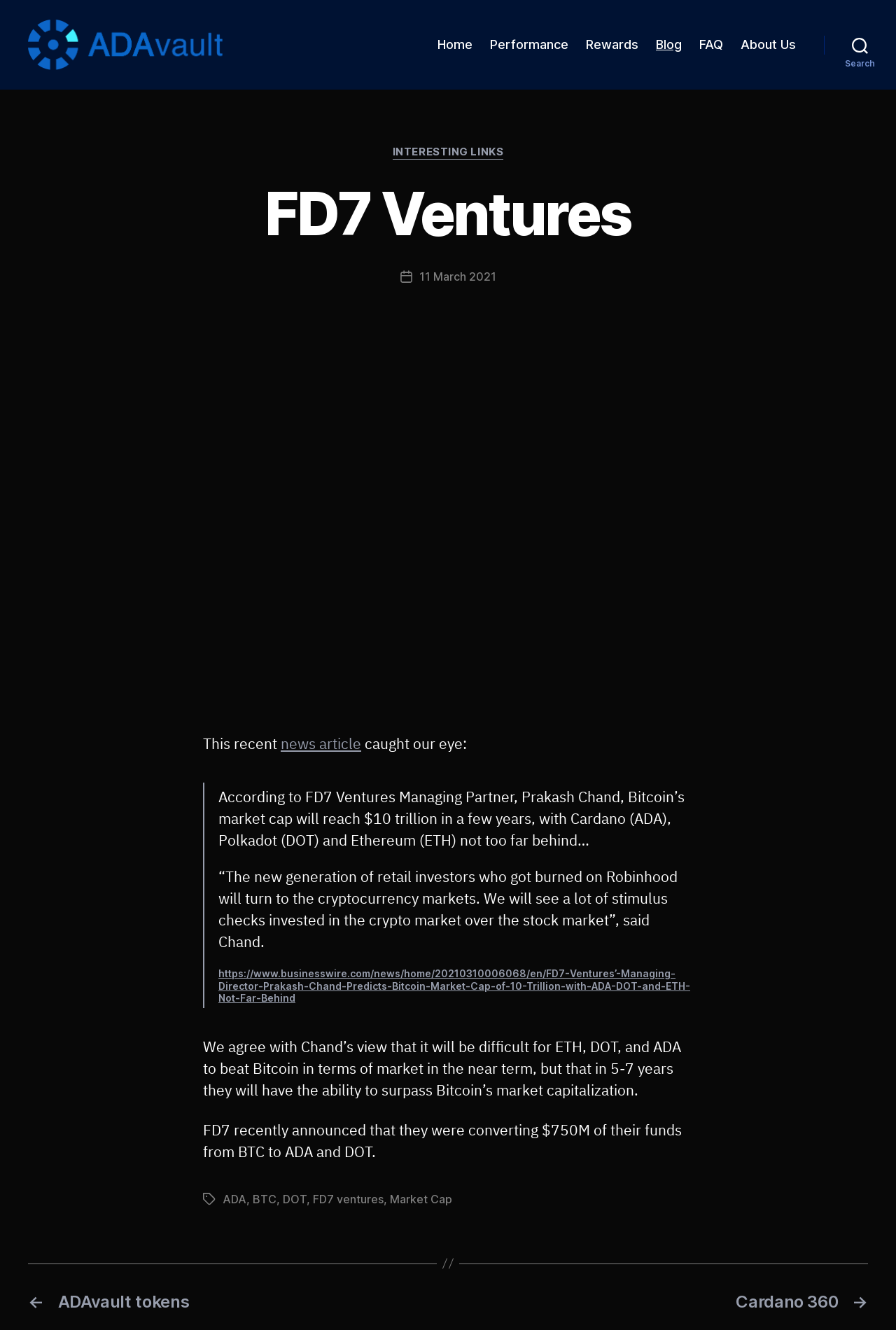Locate the bounding box coordinates for the element described below: "→ Cardano 360". The coordinates must be four float values between 0 and 1, formatted as [left, top, right, bottom].

[0.516, 0.972, 0.969, 0.987]